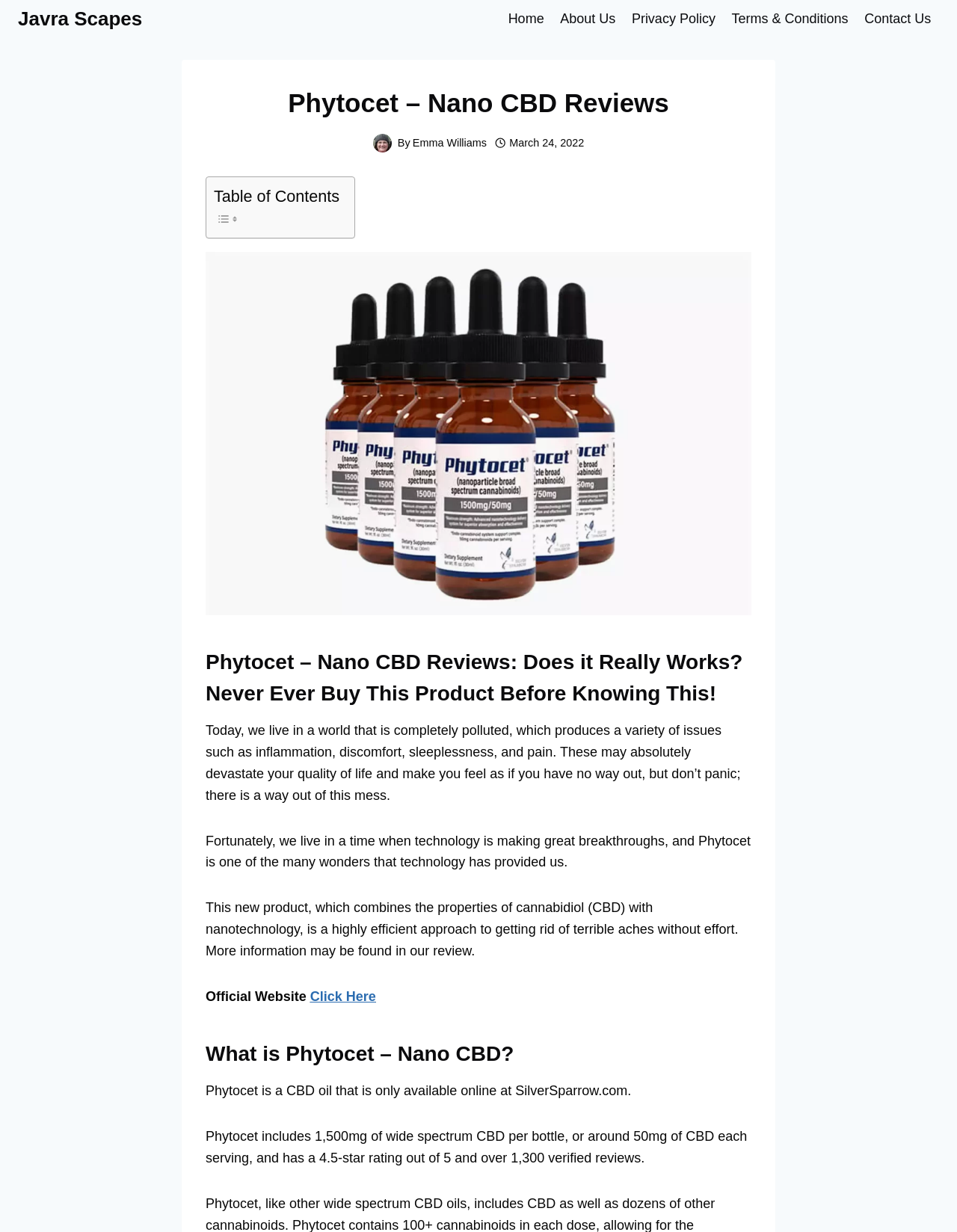Please specify the bounding box coordinates for the clickable region that will help you carry out the instruction: "Scroll to the top of the page".

[0.96, 0.746, 0.977, 0.758]